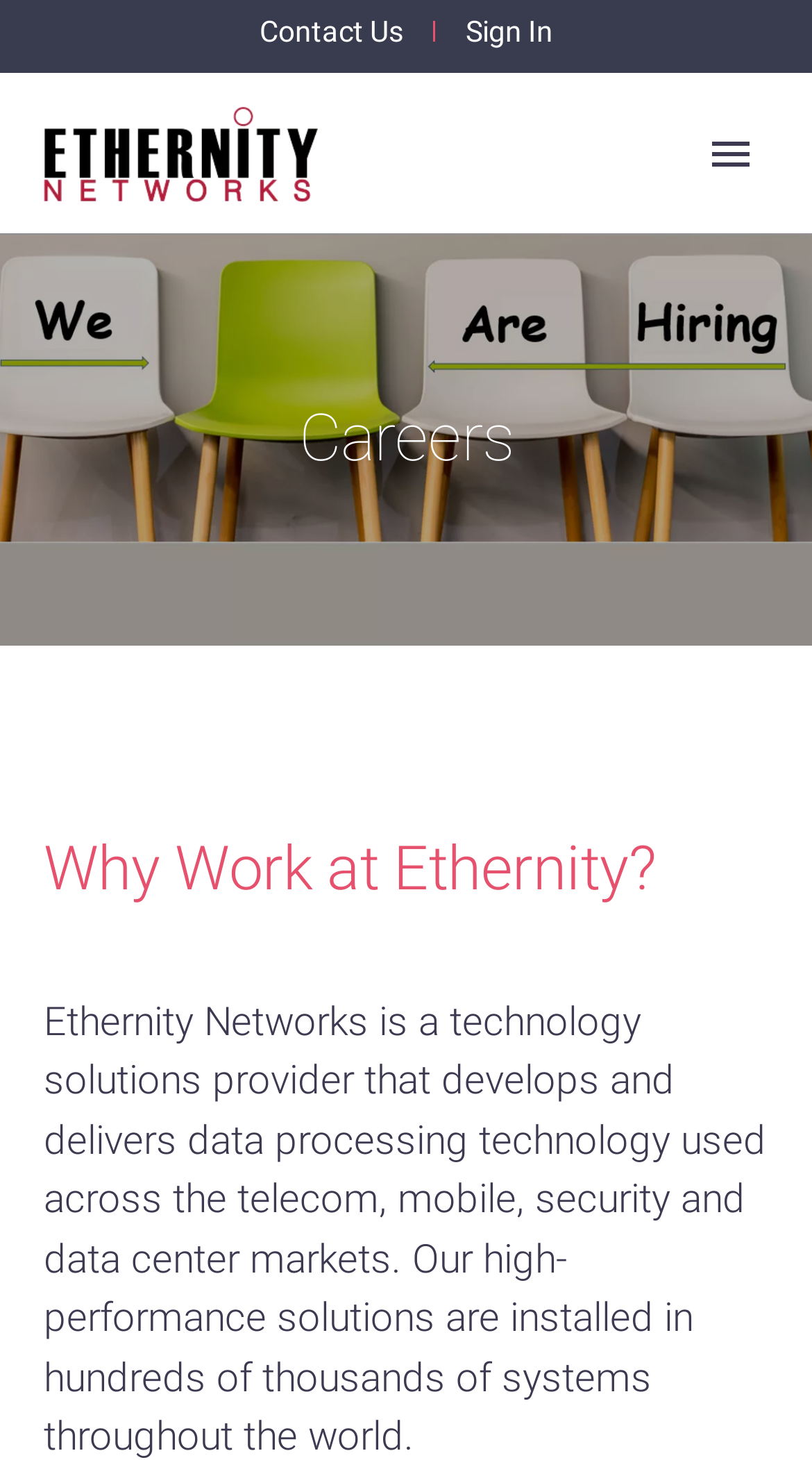By analyzing the image, answer the following question with a detailed response: How many main menu items are there?

I counted the number of link elements that are direct children of the LayoutTable element, which are '5G Portal', 'Solutions', 'Products', 'Resources', 'Investors', 'About', and 'ENET Tech Blog'. There are 8 main menu items in total.